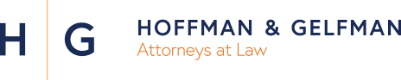What phrase is written in a softer, lighter orange hue?
Using the image, provide a concise answer in one word or a short phrase.

Attorneys at Law